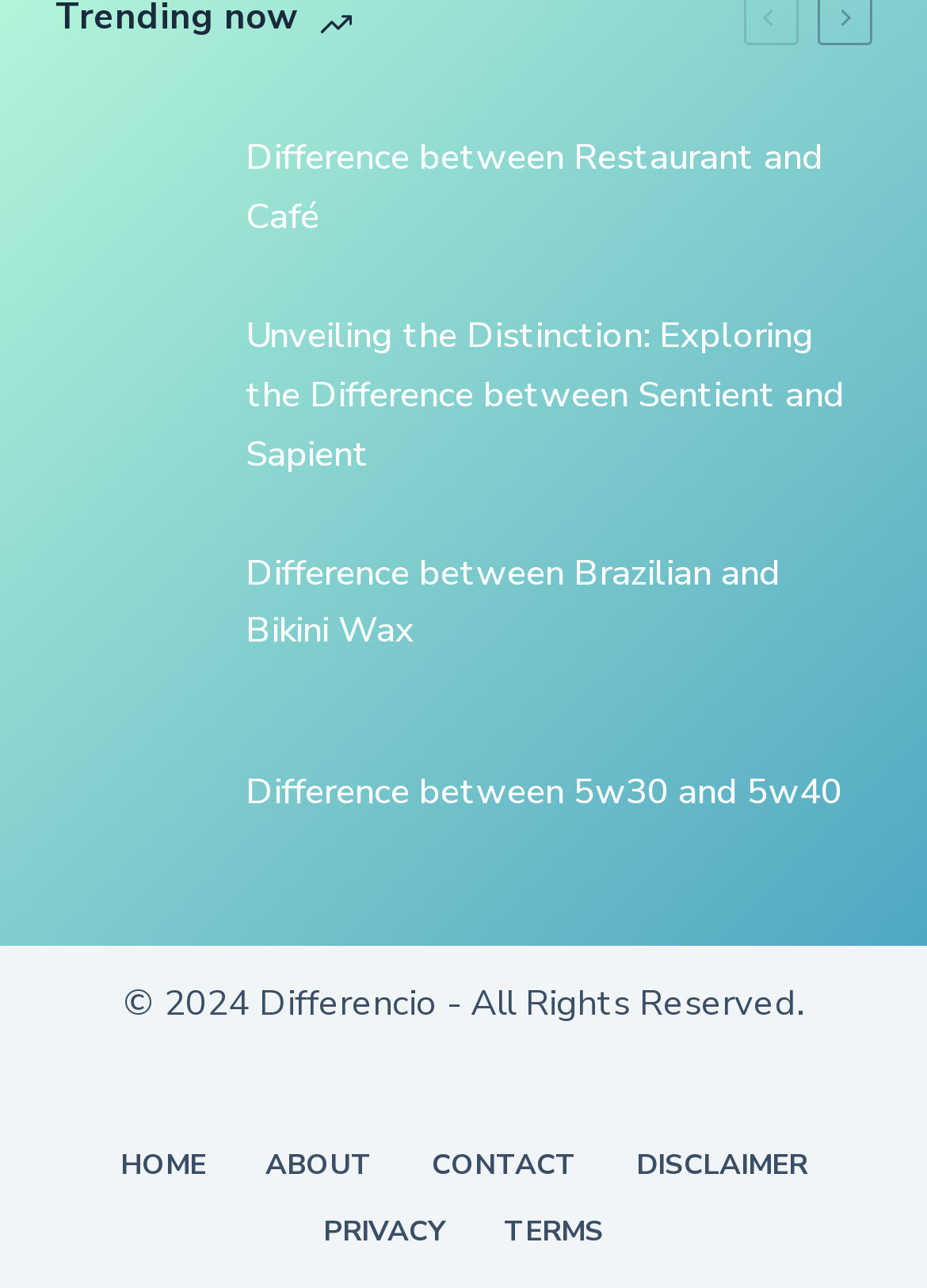Please identify the coordinates of the bounding box for the clickable region that will accomplish this instruction: "Go to the HOME page".

[0.097, 0.891, 0.254, 0.92]